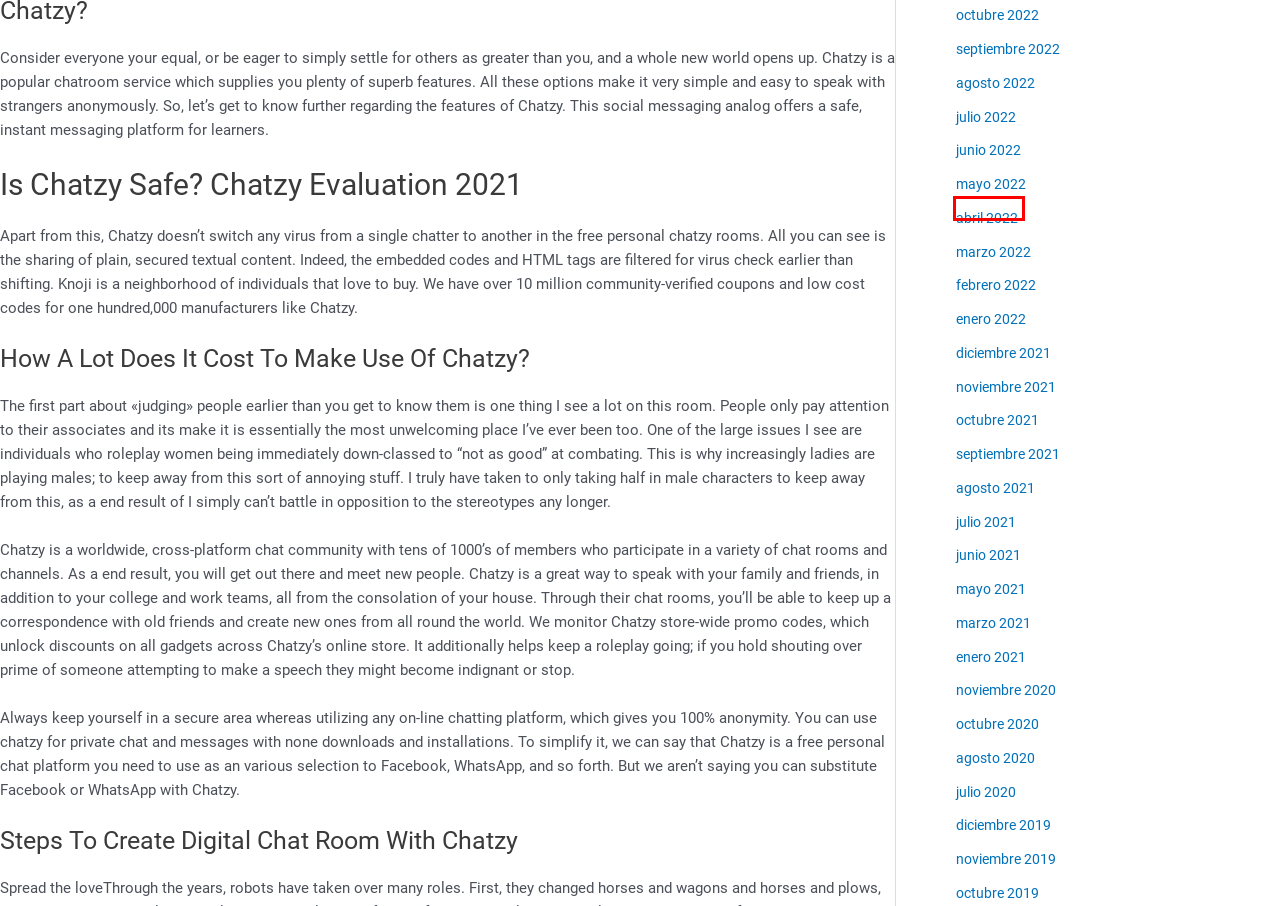Review the webpage screenshot provided, noting the red bounding box around a UI element. Choose the description that best matches the new webpage after clicking the element within the bounding box. The following are the options:
A. diciembre 2022 – Aliansa
B. noviembre 2020 – Aliansa
C. julio 2021 – Aliansa
D. abril 2022 – Aliansa
E. octubre 2020 – Aliansa
F. julio 2022 – Aliansa
G. marzo 2022 – Aliansa
H. marzo 2021 – Aliansa

F